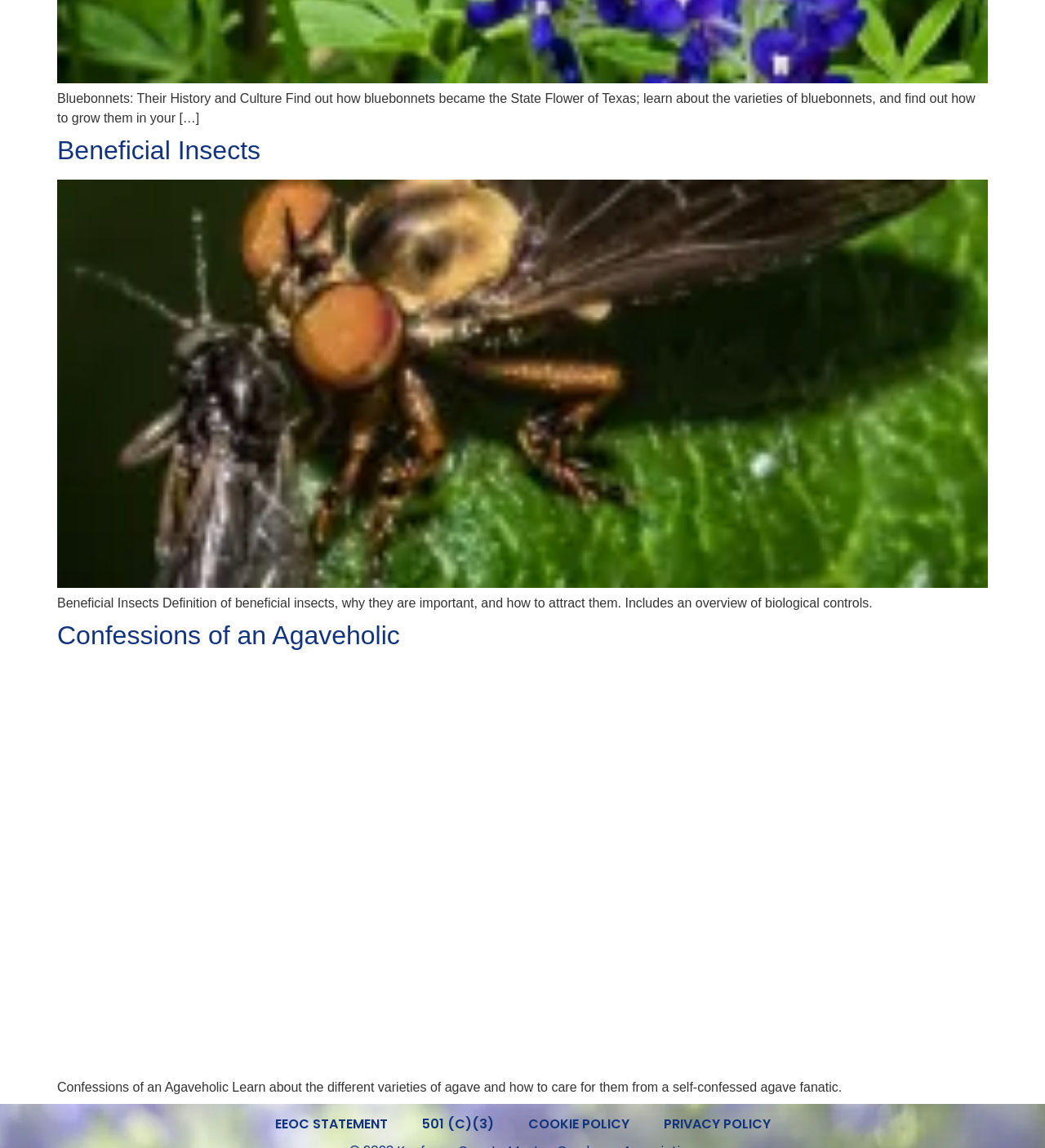What is the purpose of beneficial insects?
Please provide a detailed and comprehensive answer to the question.

According to the webpage, beneficial insects are important for biological controls, which is mentioned in the static text that explains the definition and importance of beneficial insects.